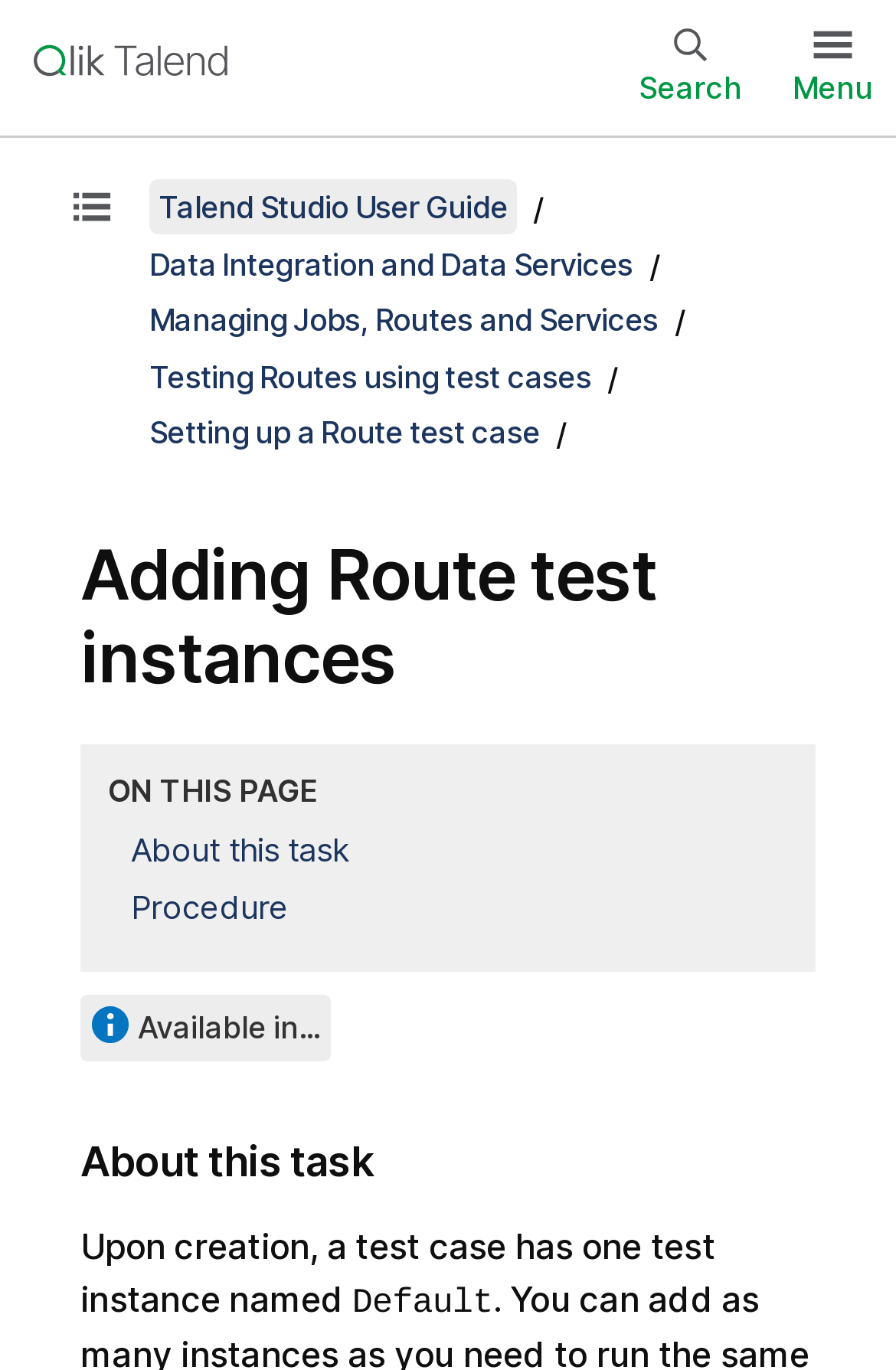Carefully observe the image and respond to the question with a detailed answer:
What is the purpose of the 'Show table of contents' button?

The 'Show table of contents' button is likely used to display the table of contents for the current page or section, allowing users to quickly navigate to specific topics or sections.